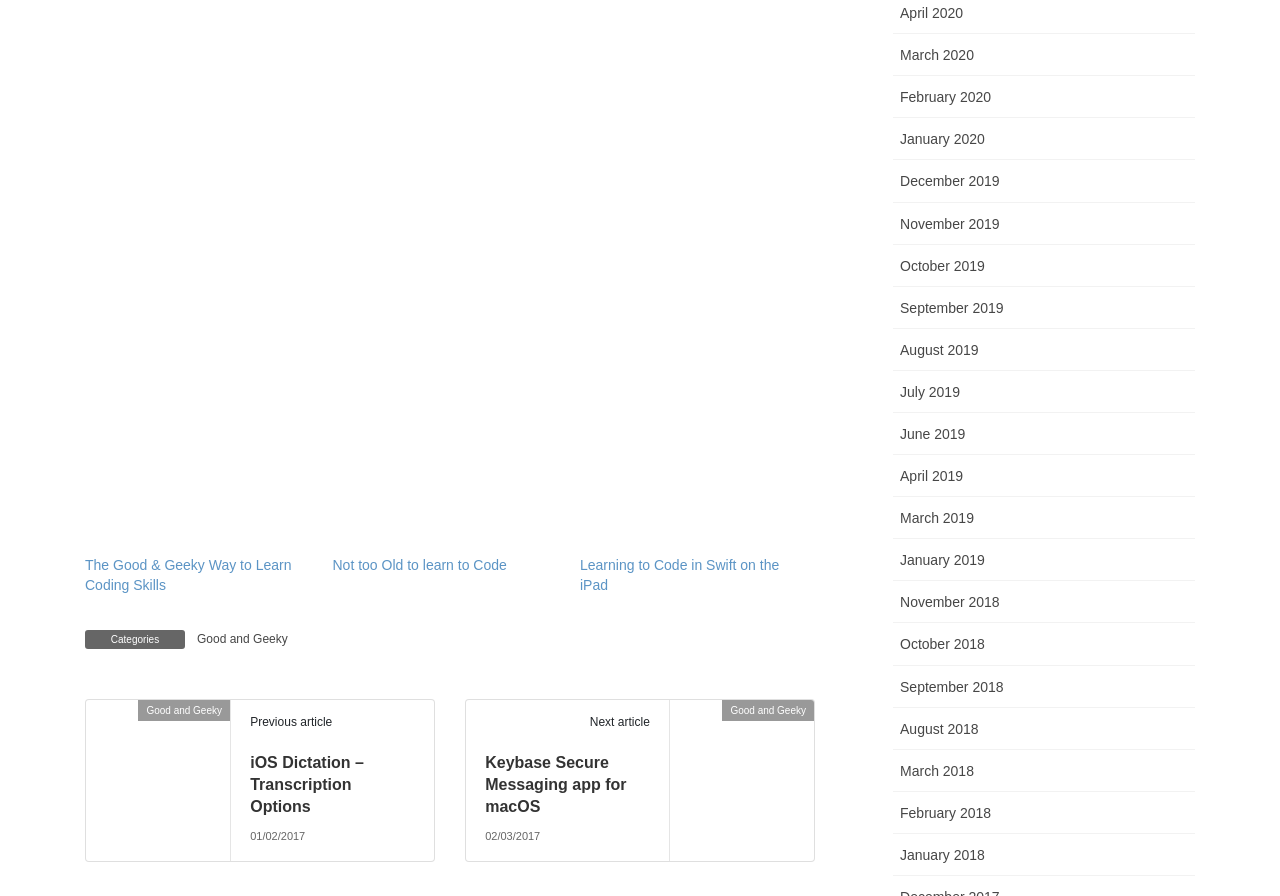Locate the bounding box coordinates of the area where you should click to accomplish the instruction: "View 'Good and Geeky' category".

[0.152, 0.703, 0.226, 0.724]